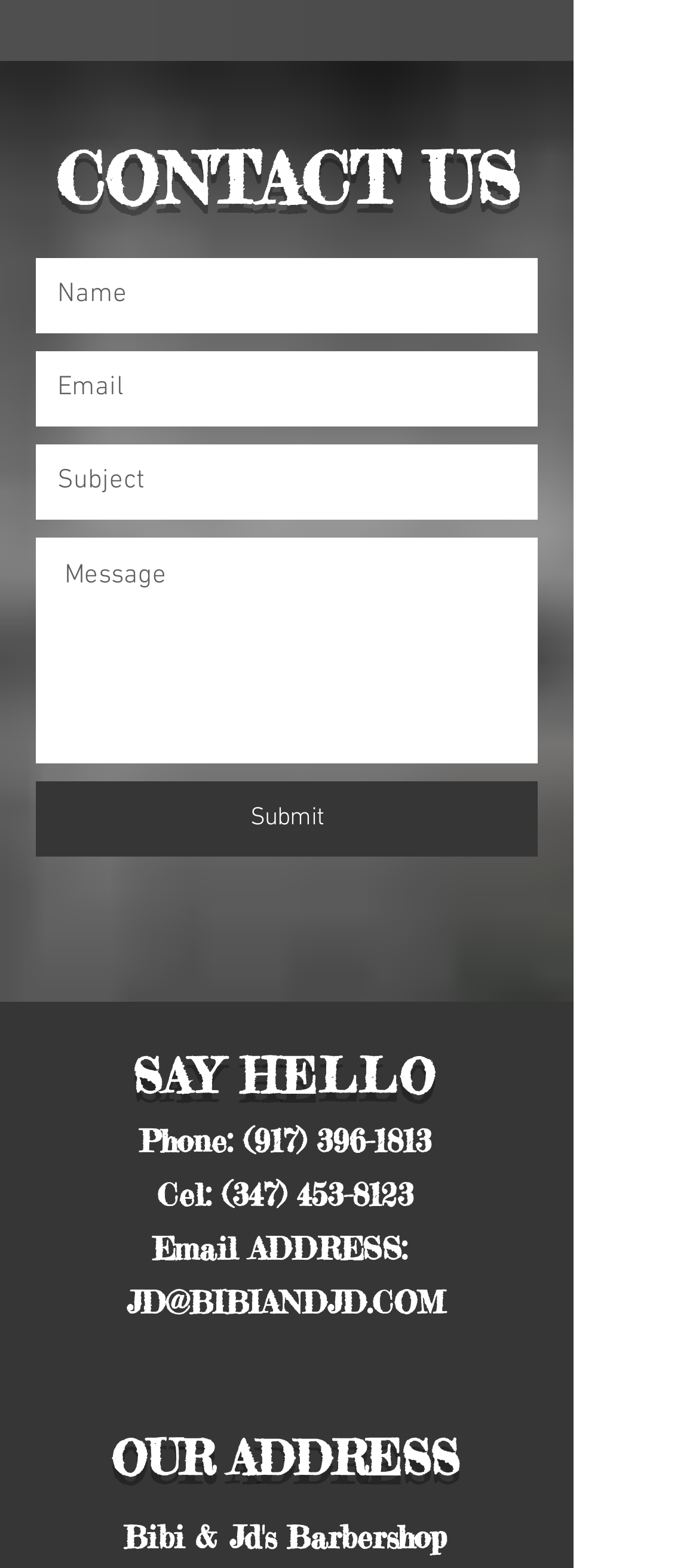Find the bounding box coordinates of the element to click in order to complete the given instruction: "Enter your name."

[0.051, 0.164, 0.769, 0.212]